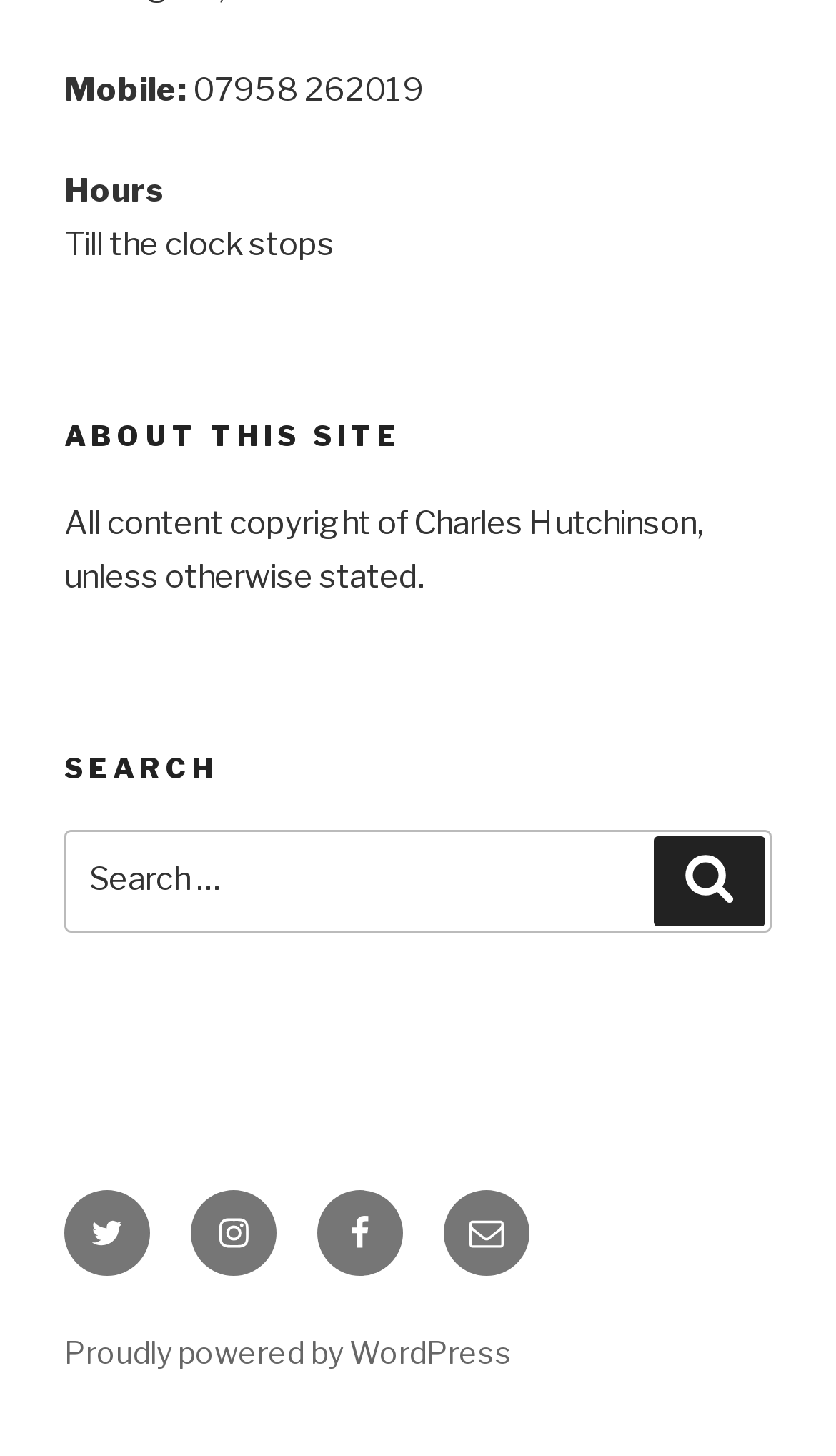How many social media links are in the footer?
Based on the visual information, provide a detailed and comprehensive answer.

The footer section of the webpage contains a 'Footer Social Links Menu' with four links: Twitter, Instagram, Facebook, and Email.